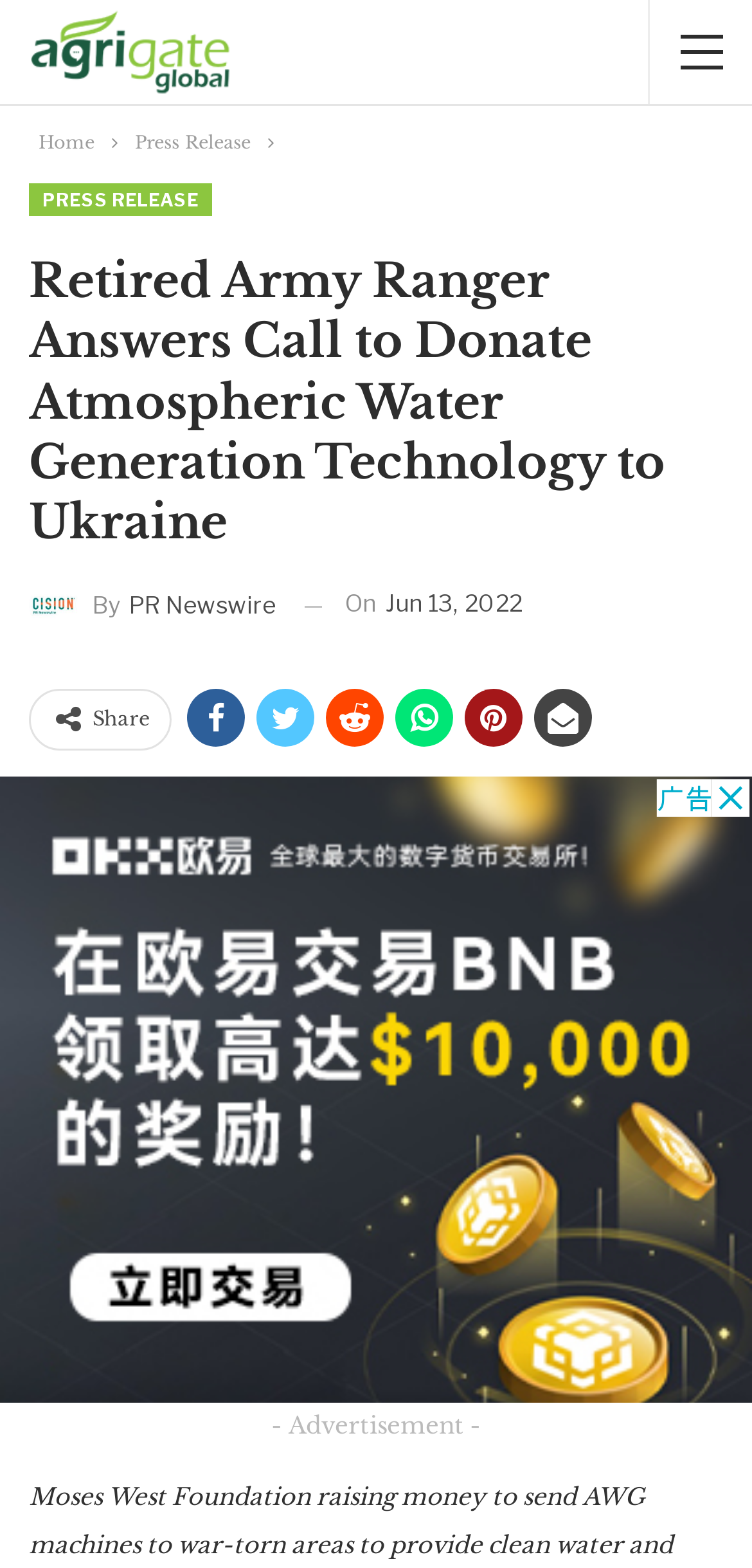Provide an in-depth description of the elements and layout of the webpage.

The webpage appears to be a news article or press release about a retired Army Ranger donating atmospheric water generation technology to Ukraine. At the top left of the page, there is a logo image of "Agrigate Global". Below the logo, there is a navigation bar with breadcrumbs, containing links to "Home" and "Press Release". 

The main content of the page is a news article with a heading that reads "Retired Army Ranger Answers Call to Donate Atmospheric Water Generation Technology to Ukraine". The article is attributed to "By PR Newswire" and has a timestamp of "Jun 13, 2022". 

On the top right of the article, there are social media sharing links, represented by icons, and a "Share" text. Below the article, there is a large advertisement iframe that spans the entire width of the page. Above the advertisement, there is a text that reads "- Advertisement -". 

The webpage also has a meta description that mentions the Moses West Foundation, which is raising money to send AWG machines to war-torn areas to provide clean water and safeguard civilians in hiding, and also extends resources to a rural Texas town with no running water. However, this information is not directly visible on the webpage.